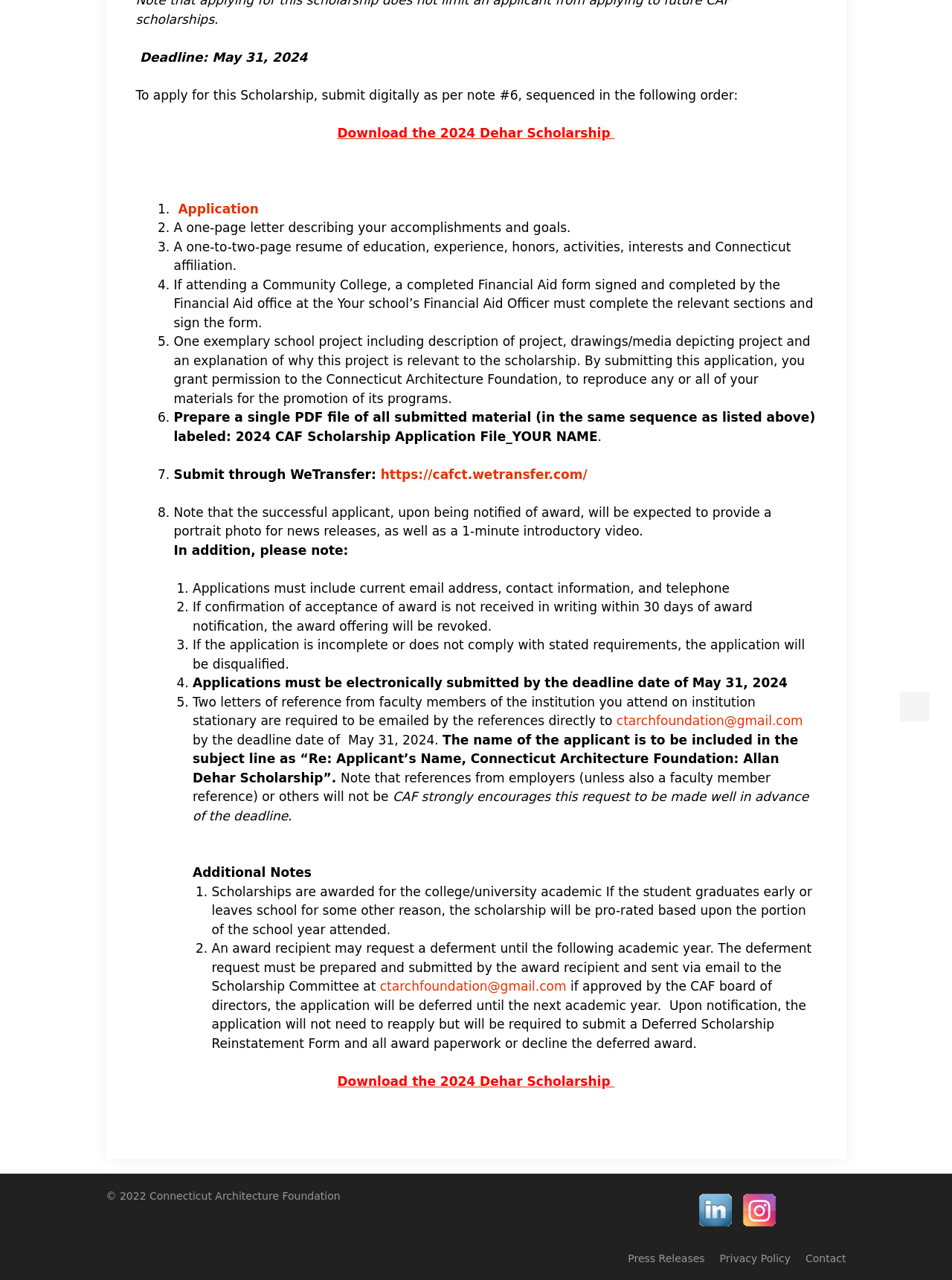Give a one-word or short-phrase answer to the following question: 
What is the format of the submitted material?

Single PDF file